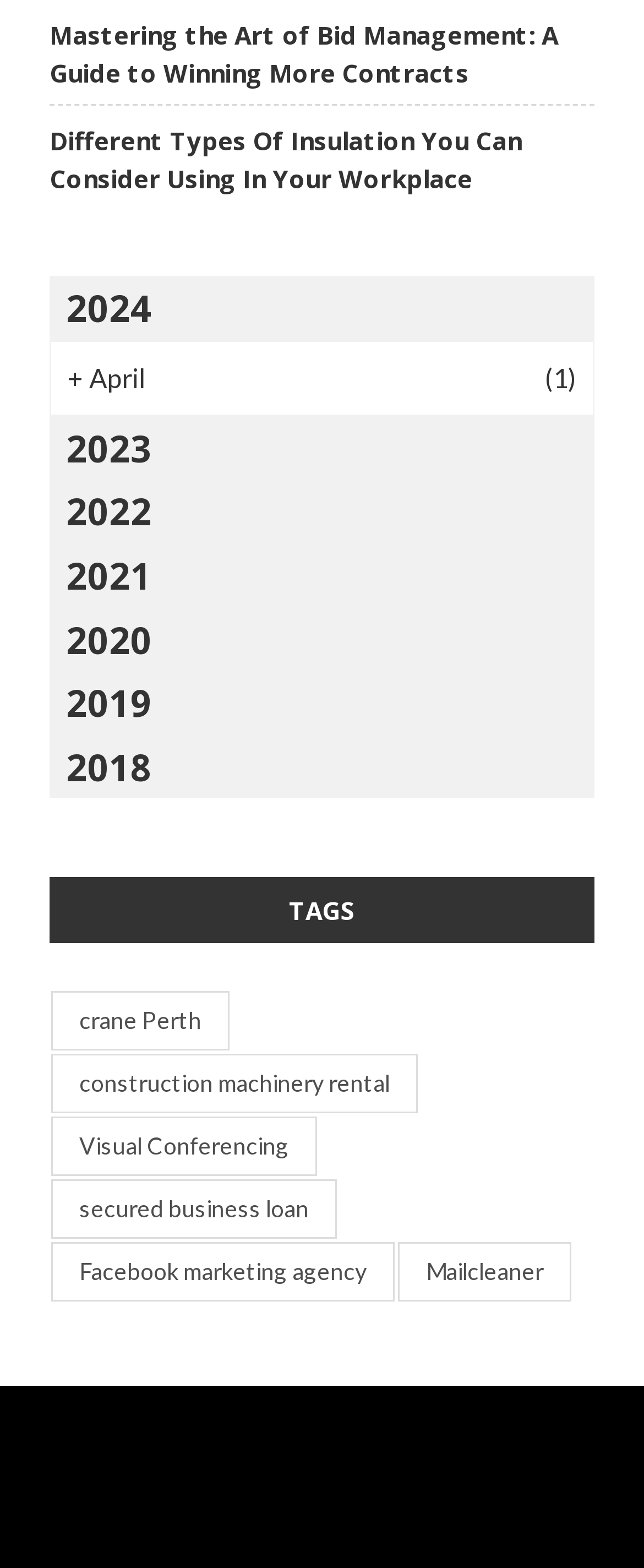Determine the bounding box coordinates of the UI element described by: "2020".

[0.077, 0.387, 0.923, 0.428]